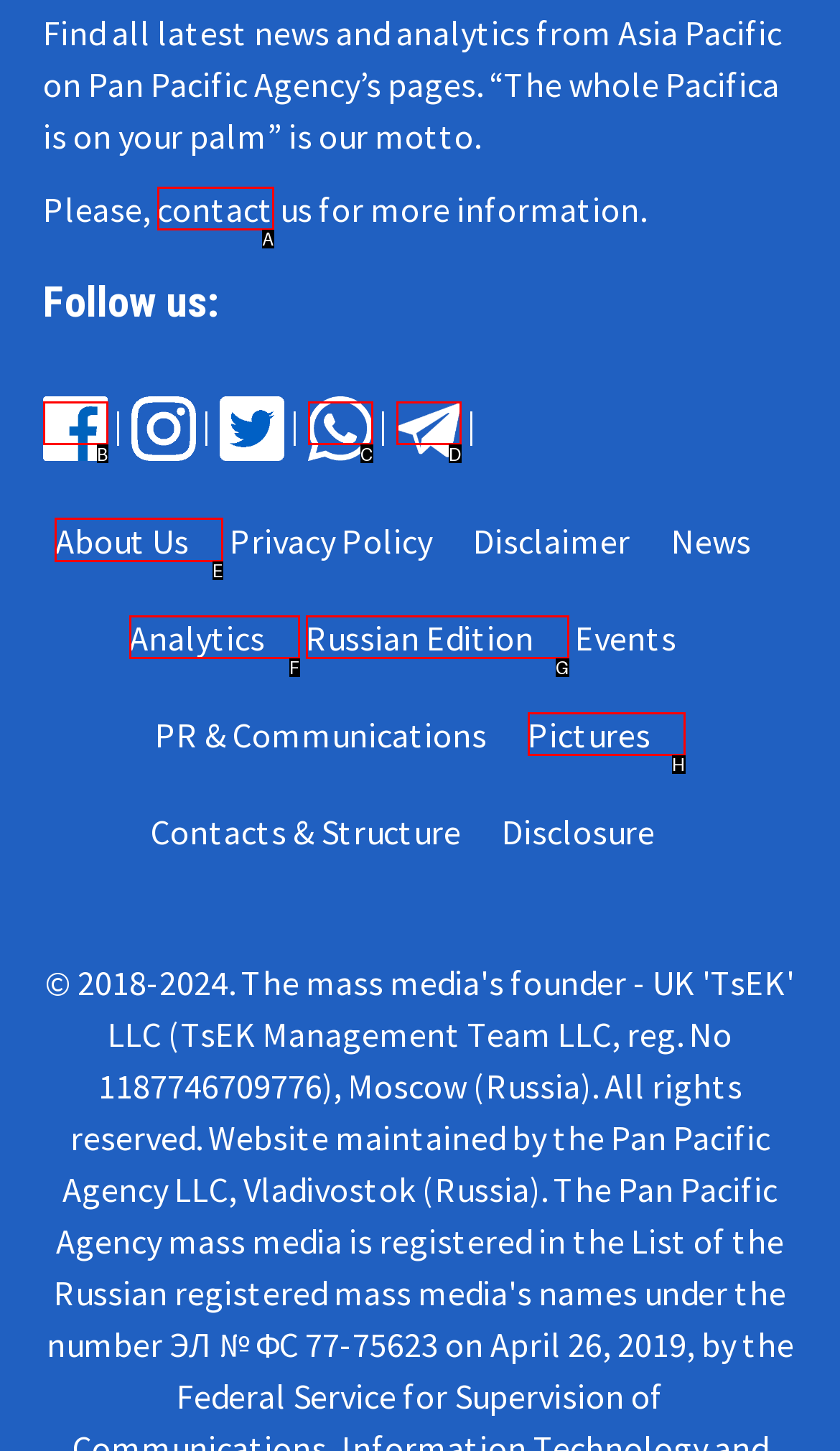Find the correct option to complete this instruction: go to about us page. Reply with the corresponding letter.

E